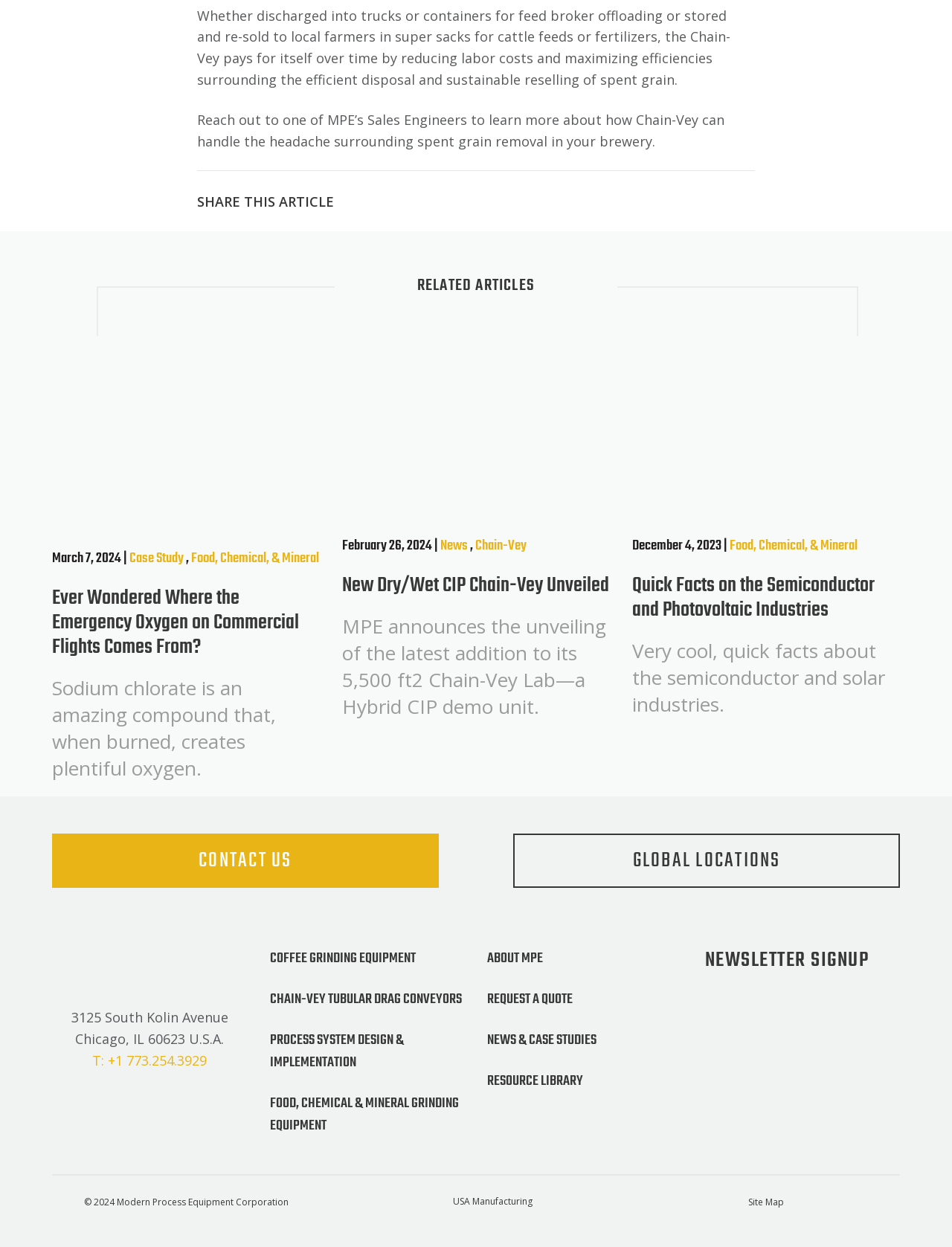Please answer the following question using a single word or phrase: 
How many related articles are listed?

4